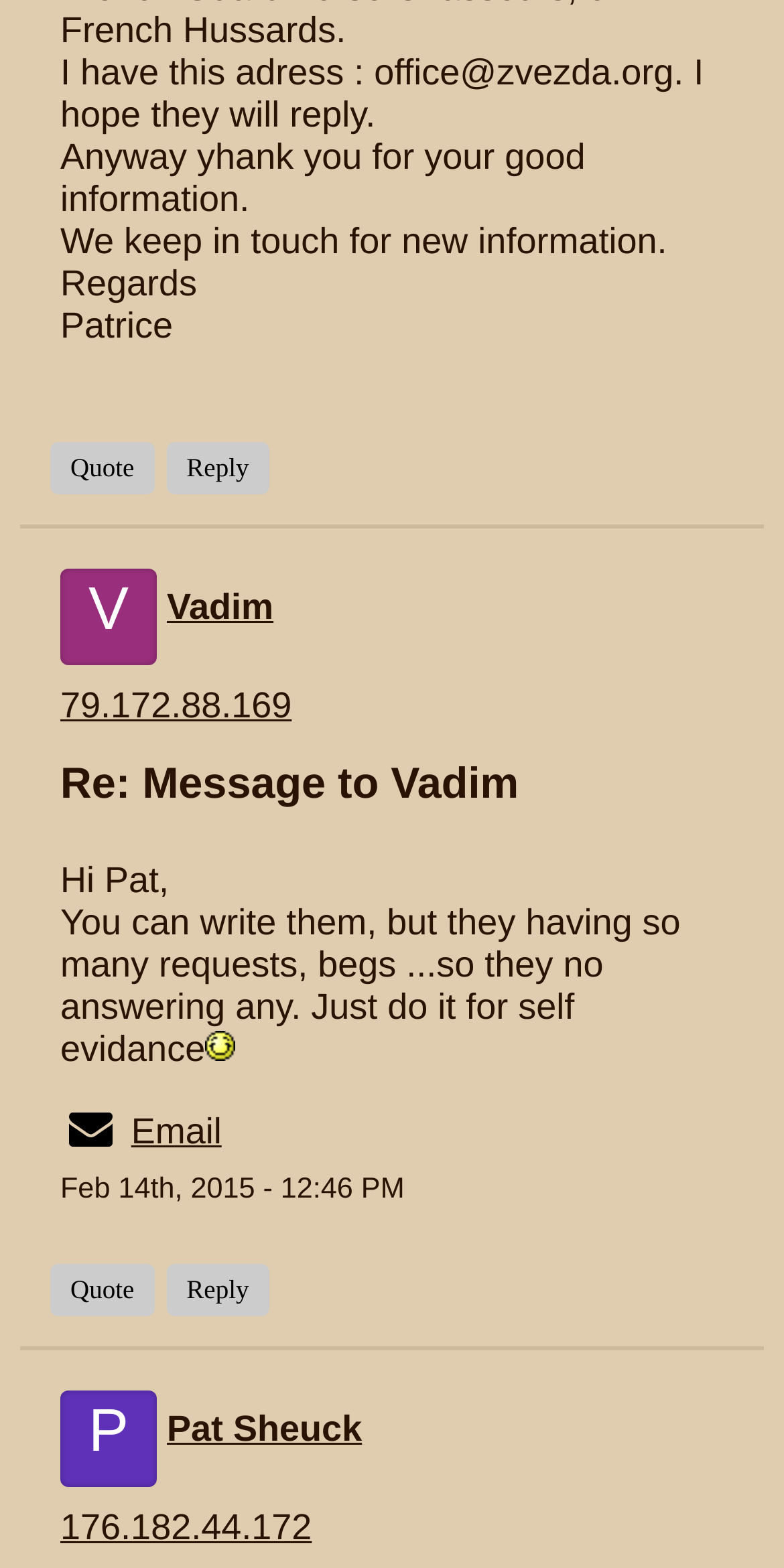Based on the visual content of the image, answer the question thoroughly: What is the date of the second message?

The date of the second message can be found at the bottom of the message, which is 'Feb 14th, 2015 - 12:46 PM'.